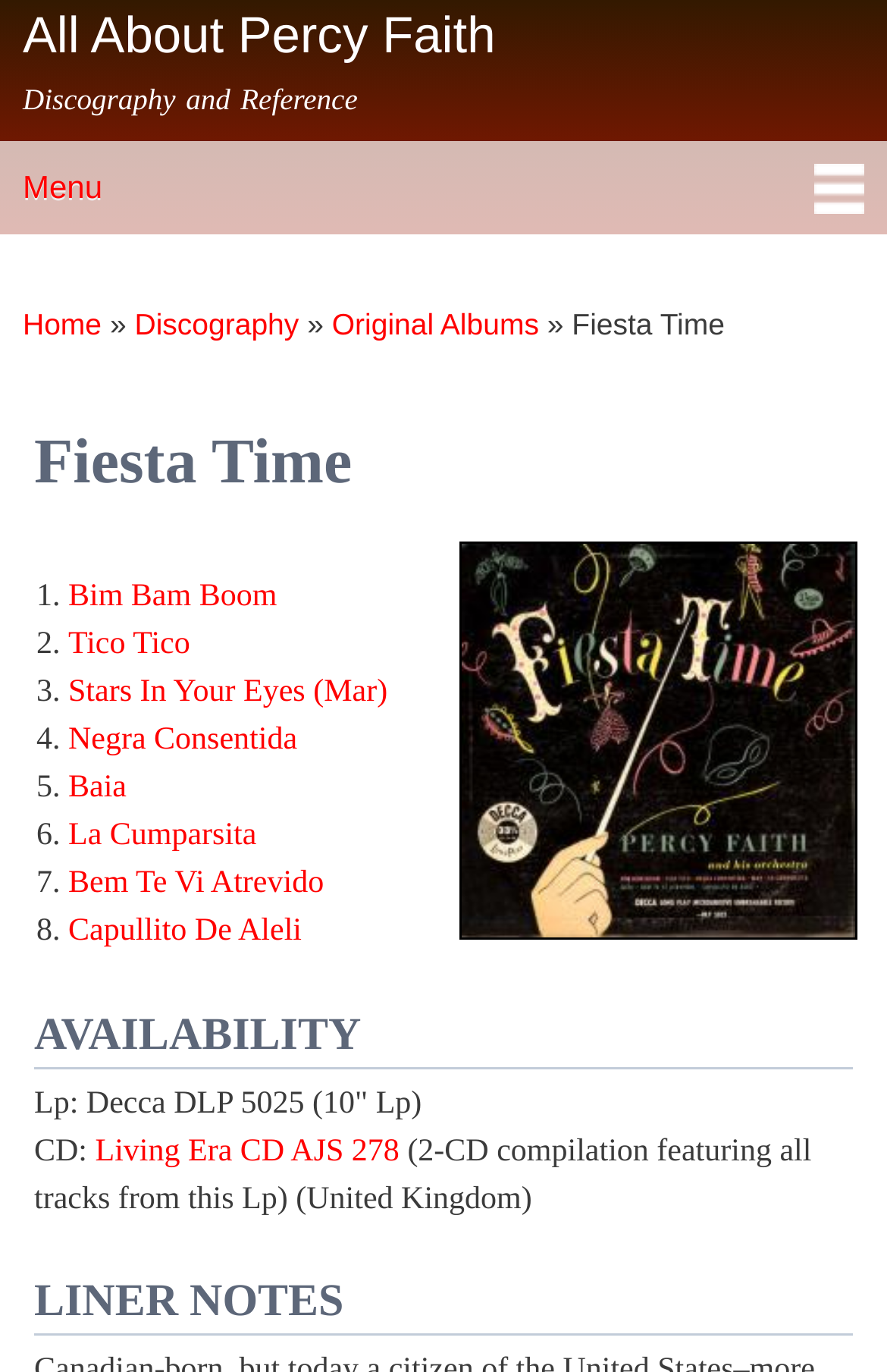Please determine the bounding box coordinates of the clickable area required to carry out the following instruction: "View Fiesta Time album details". The coordinates must be four float numbers between 0 and 1, represented as [left, top, right, bottom].

[0.518, 0.69, 0.967, 0.715]